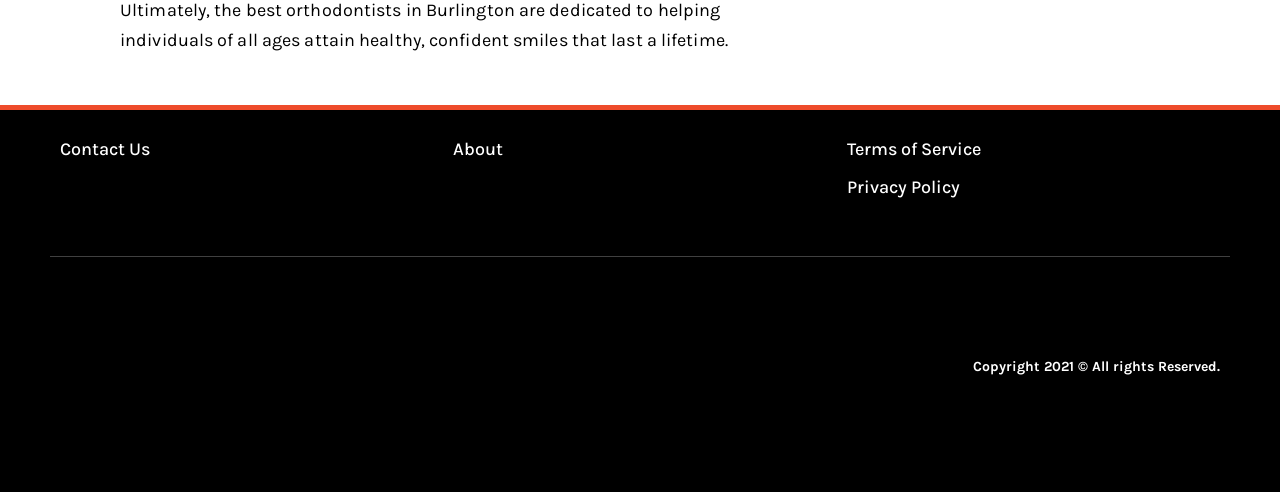What is the copyright year?
Please answer using one word or phrase, based on the screenshot.

2021